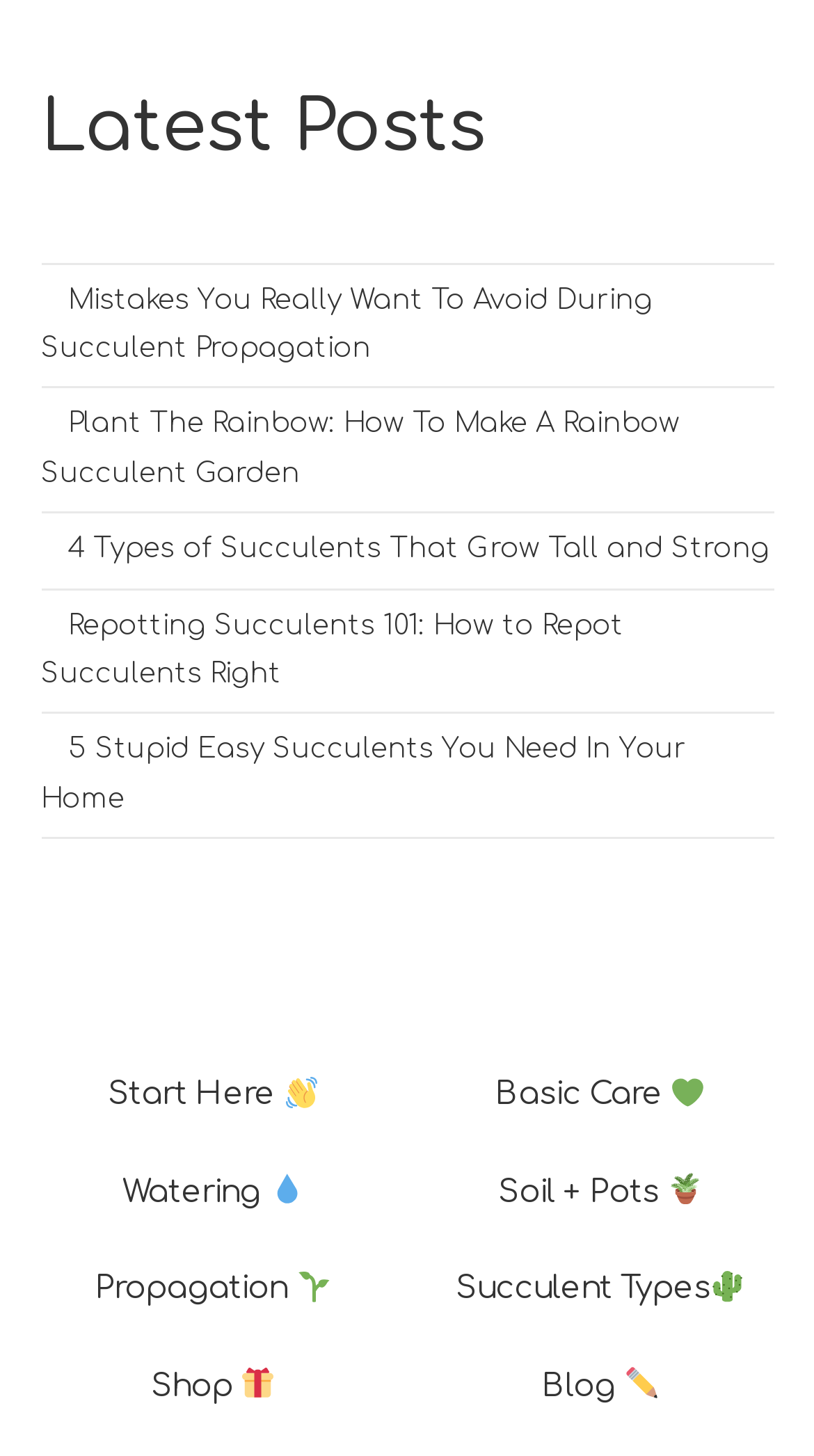What is the topic of the latest posts?
Could you give a comprehensive explanation in response to this question?

Based on the webpage, the latest posts are listed under the heading 'Latest Posts', and the titles of the posts are related to succulents, such as 'Mistakes You Really Want To Avoid During Succulent Propagation' and 'Plant The Rainbow: How To Make A Rainbow Succulent Garden'.